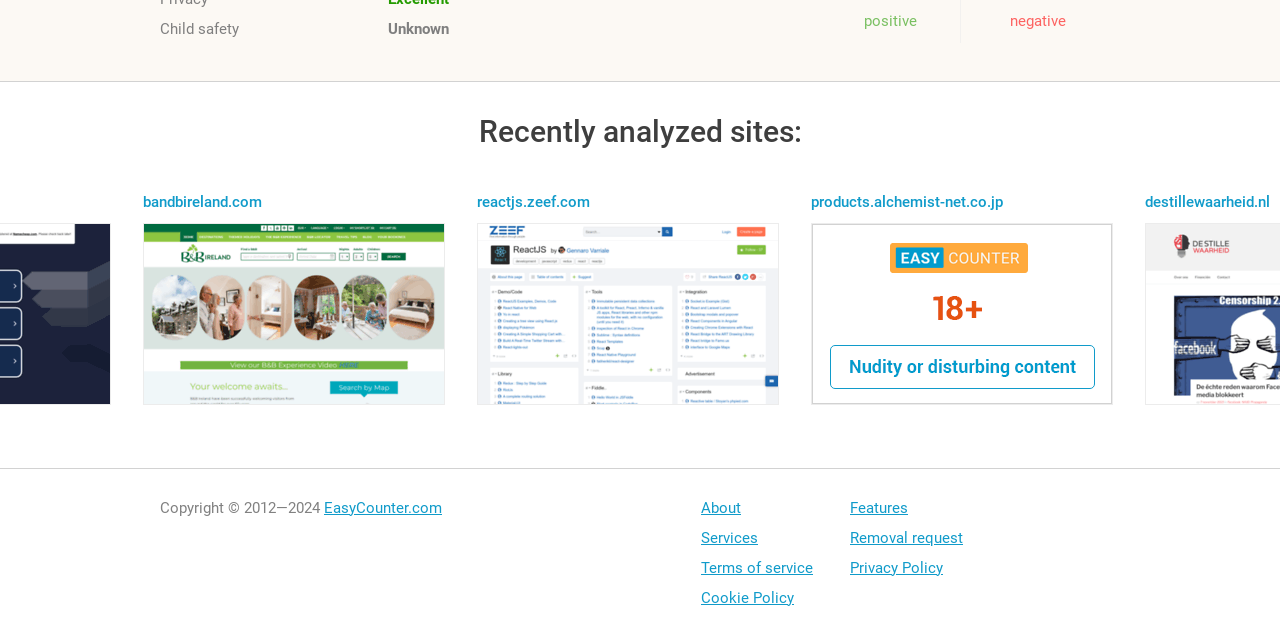What is the category of the site reactjs.zeef.com?
Relying on the image, give a concise answer in one word or a brief phrase.

Unknown